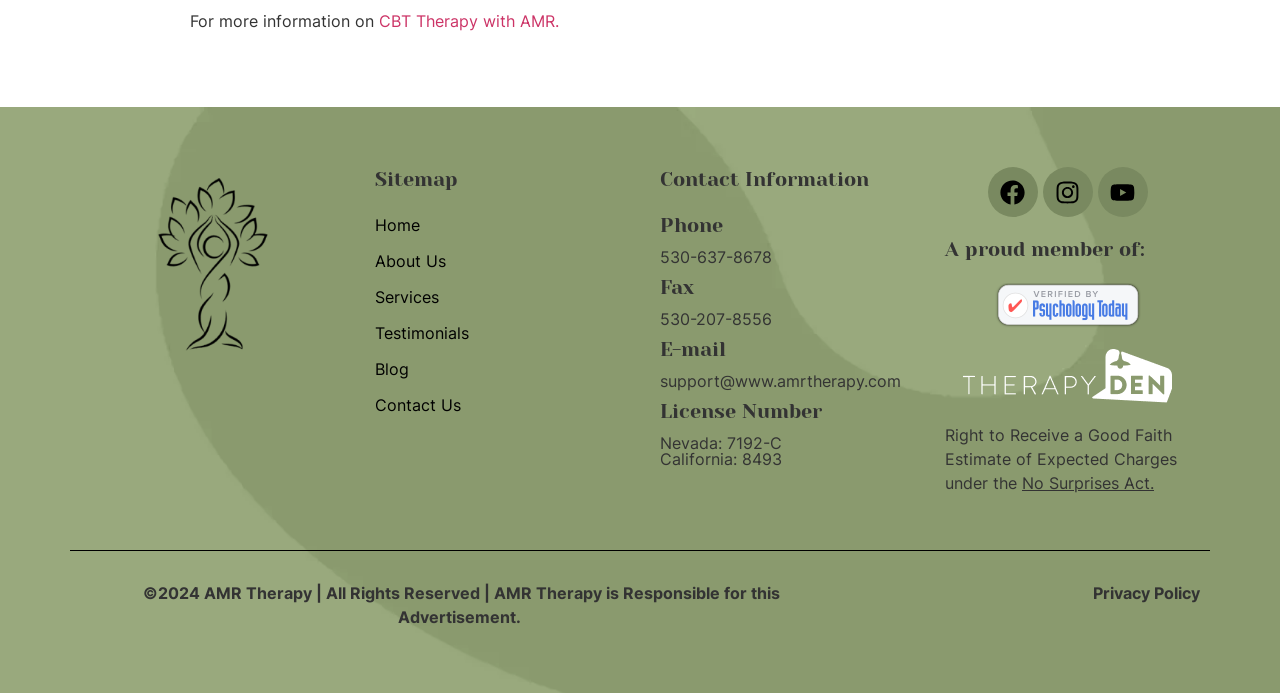Locate the bounding box coordinates of the segment that needs to be clicked to meet this instruction: "View the Contact Information".

[0.516, 0.241, 0.707, 0.279]